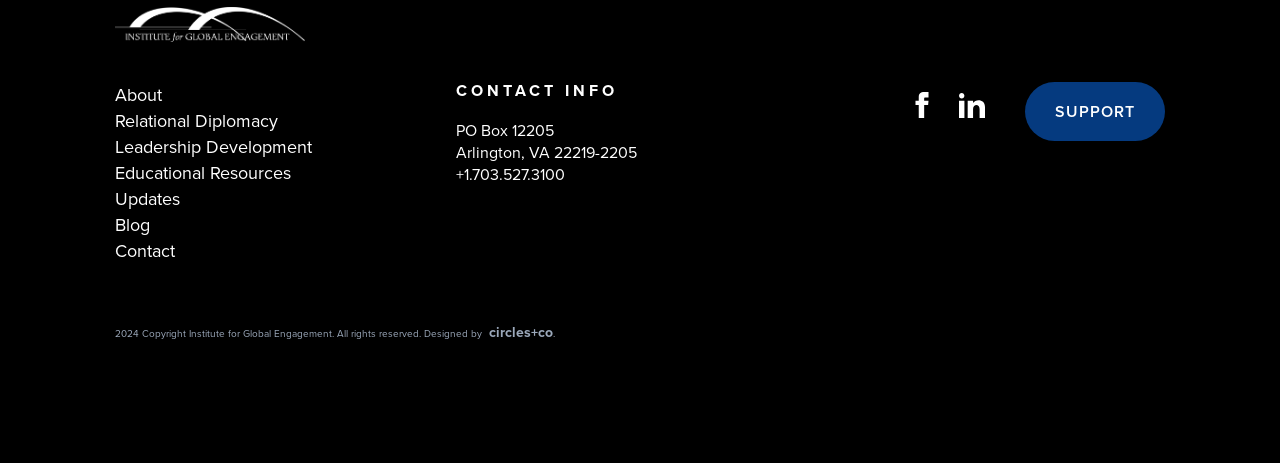Refer to the element description Relational Diplomacy and identify the corresponding bounding box in the screenshot. Format the coordinates as (top-left x, top-left y, bottom-right x, bottom-right y) with values in the range of 0 to 1.

[0.09, 0.233, 0.217, 0.29]